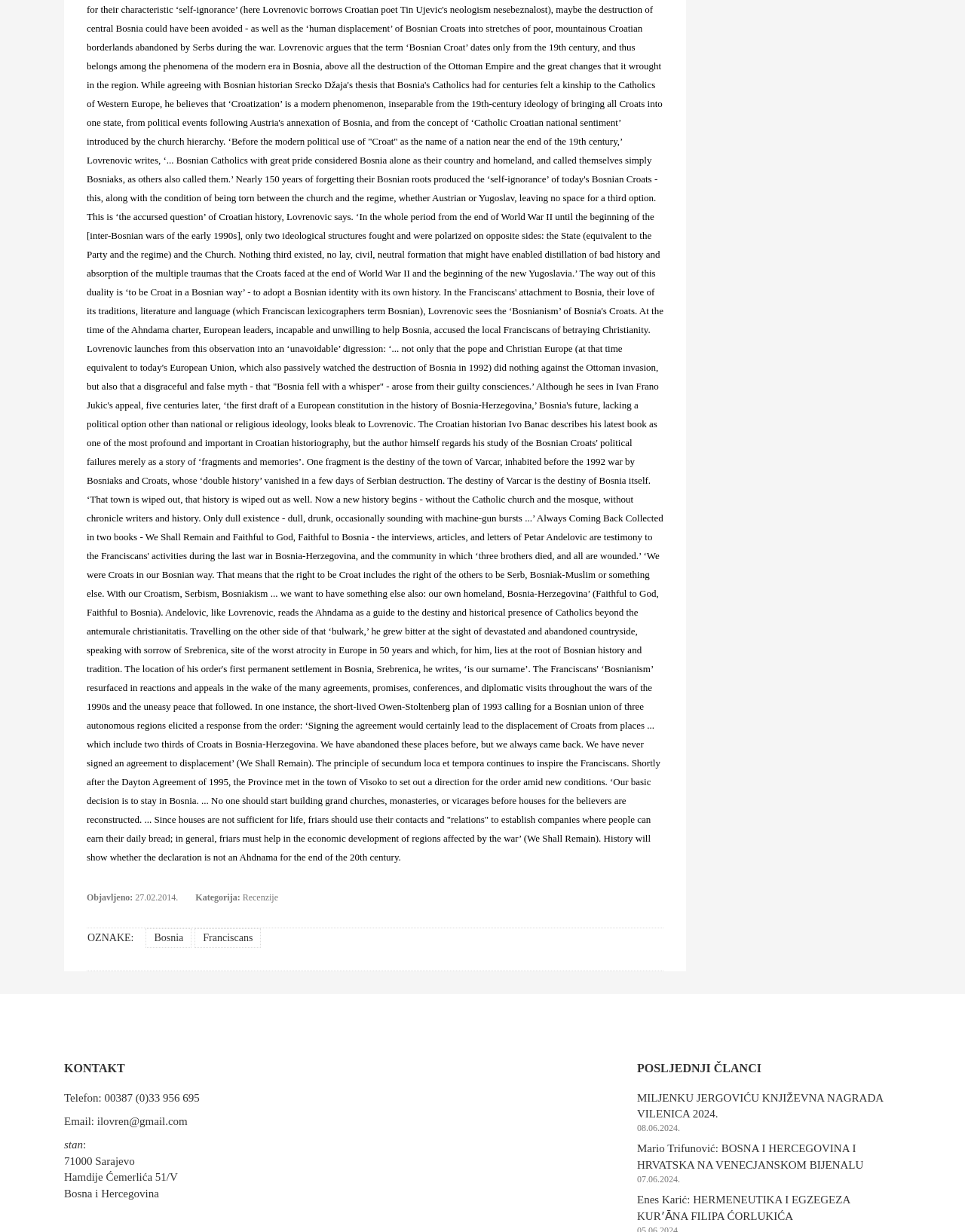What is the title of the last article?
Give a thorough and detailed response to the question.

The title of the last article can be found in the 'POSLJEDNJI ČLANCI' section of the webpage, where it lists several article titles, and the first one is 'MILJENKU JERGOVIĆU KNJIŽEVNA NAGRADA VILENICA 2024.'.